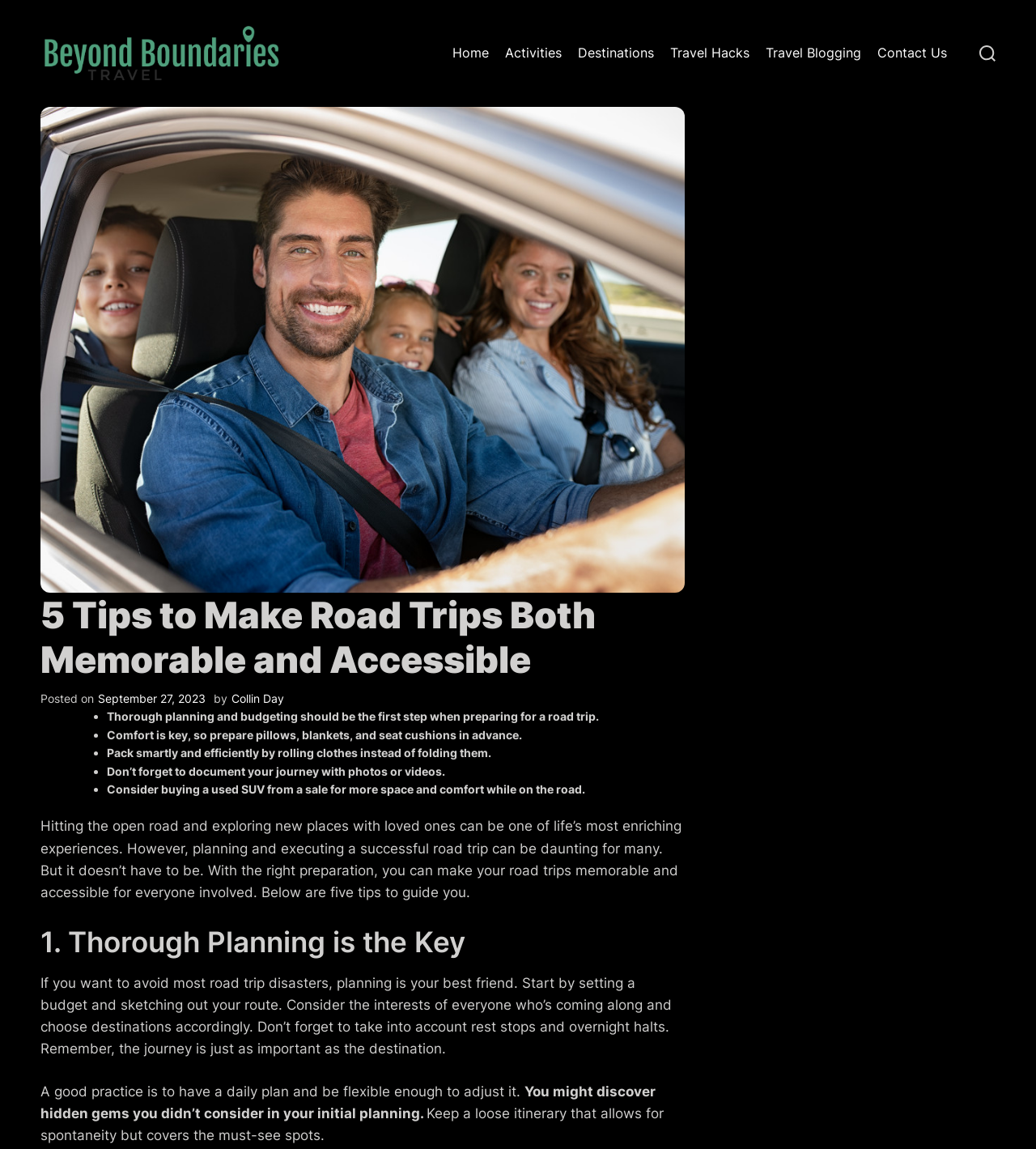What is the headline of the webpage?

5 Tips to Make Road Trips Both Memorable and Accessible